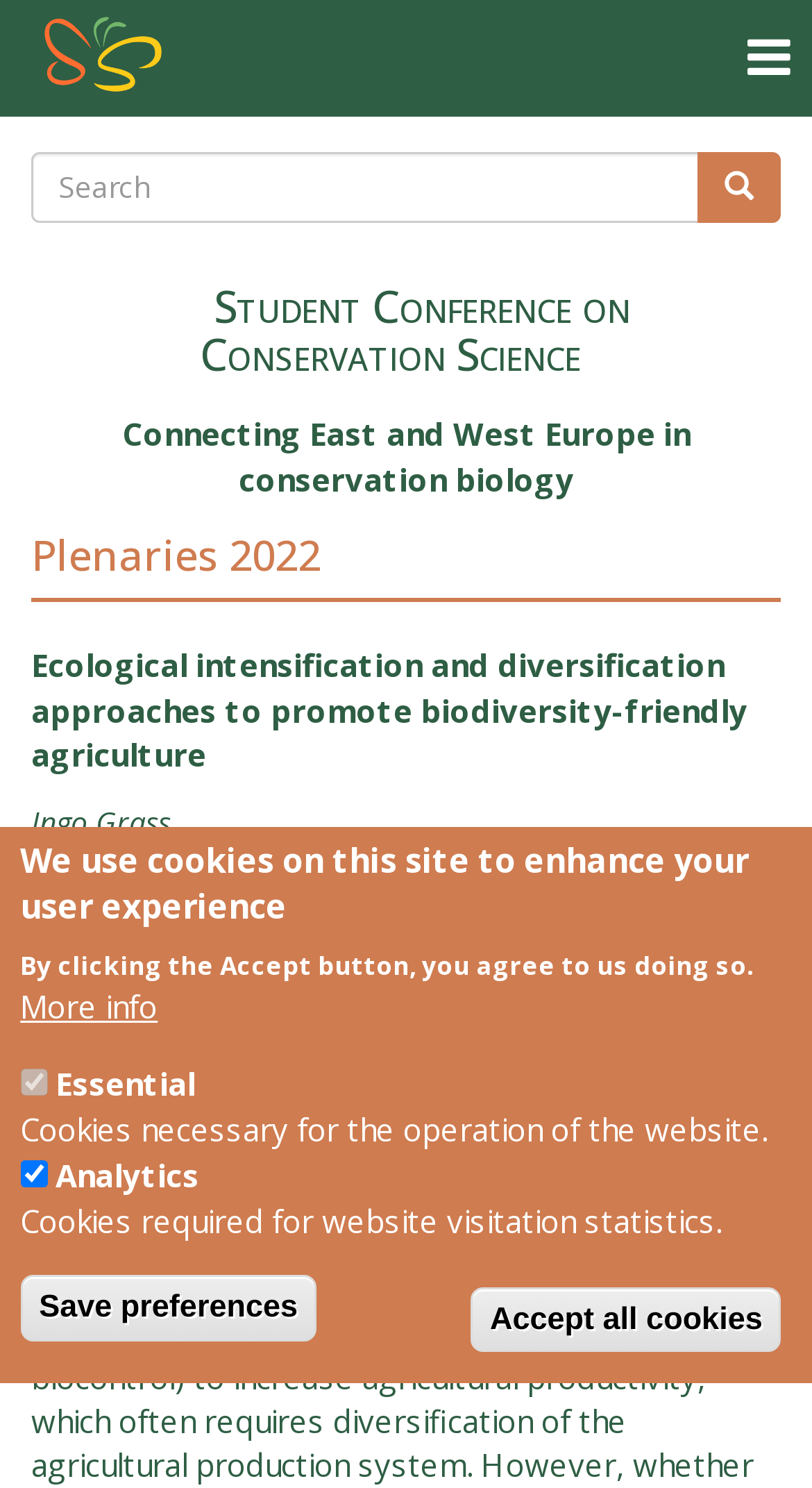Can you specify the bounding box coordinates of the area that needs to be clicked to fulfill the following instruction: "View plenaries 2022"?

[0.038, 0.359, 0.962, 0.405]